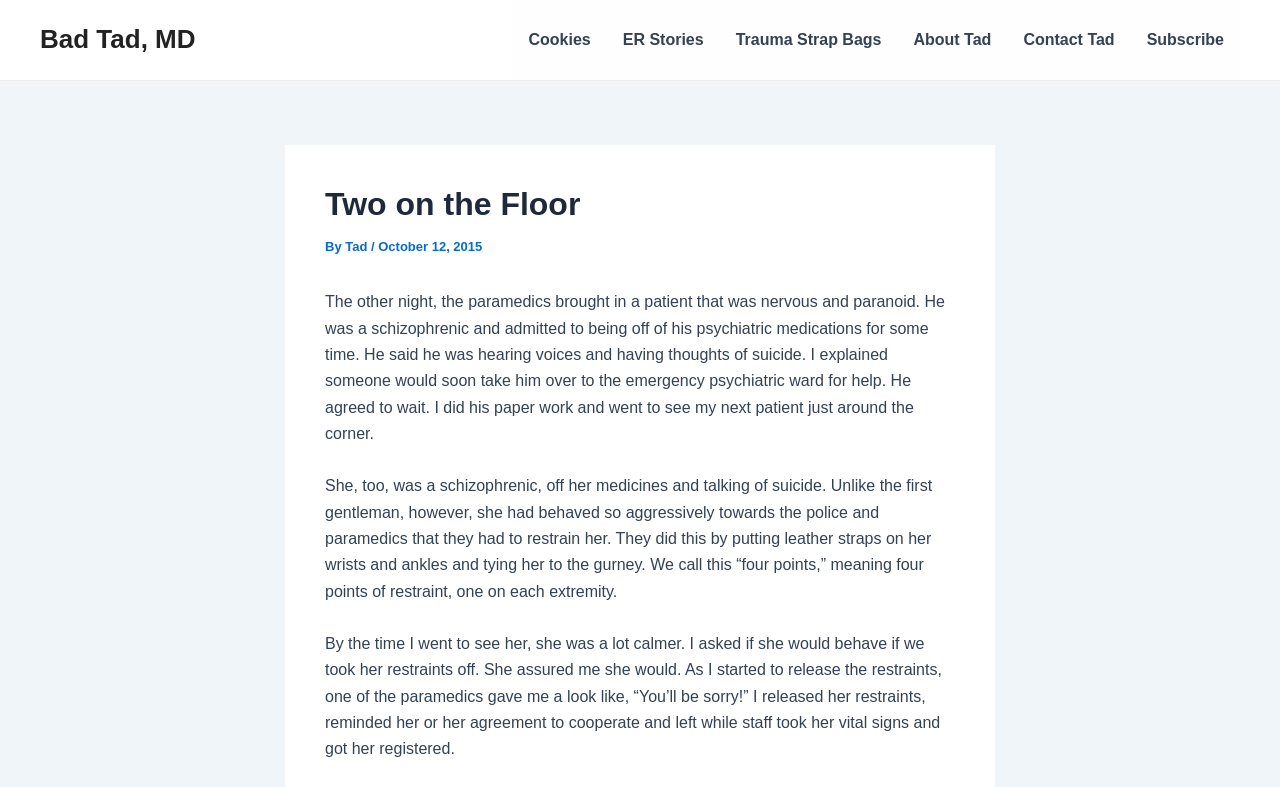Based on the element description Trauma Strap Bags, identify the bounding box coordinates for the UI element. The coordinates should be in the format (top-left x, top-left y, bottom-right x, bottom-right y) and within the 0 to 1 range.

[0.562, 0.0, 0.701, 0.102]